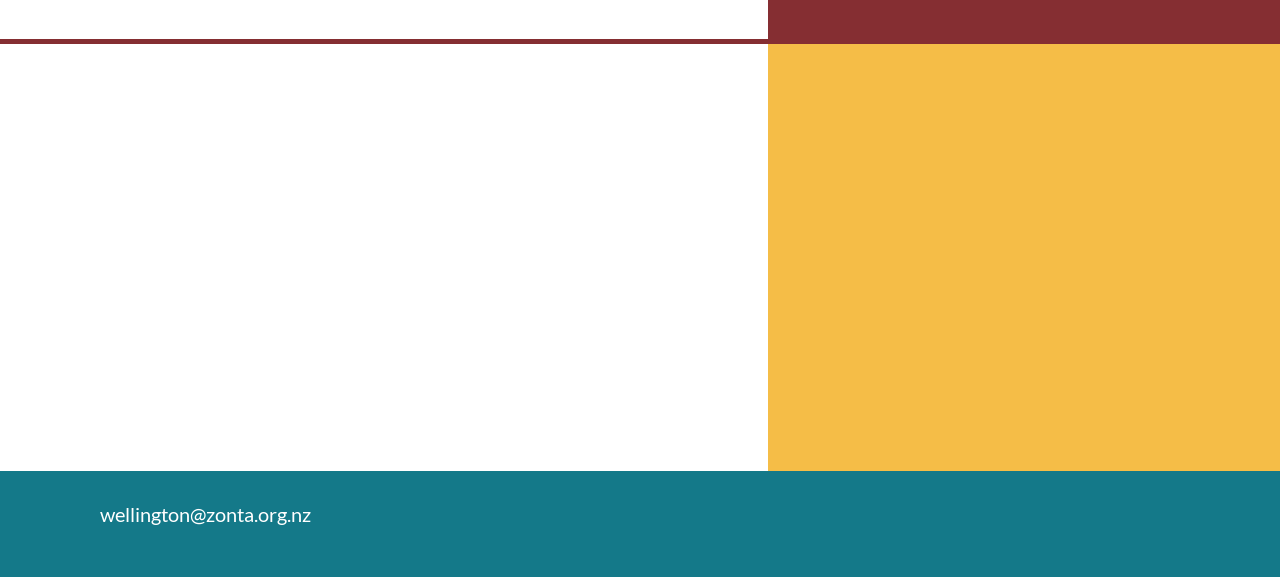Show the bounding box coordinates for the element that needs to be clicked to execute the following instruction: "Check the Privacy notice". Provide the coordinates in the form of four float numbers between 0 and 1, i.e., [left, top, right, bottom].

[0.87, 0.877, 0.933, 0.905]